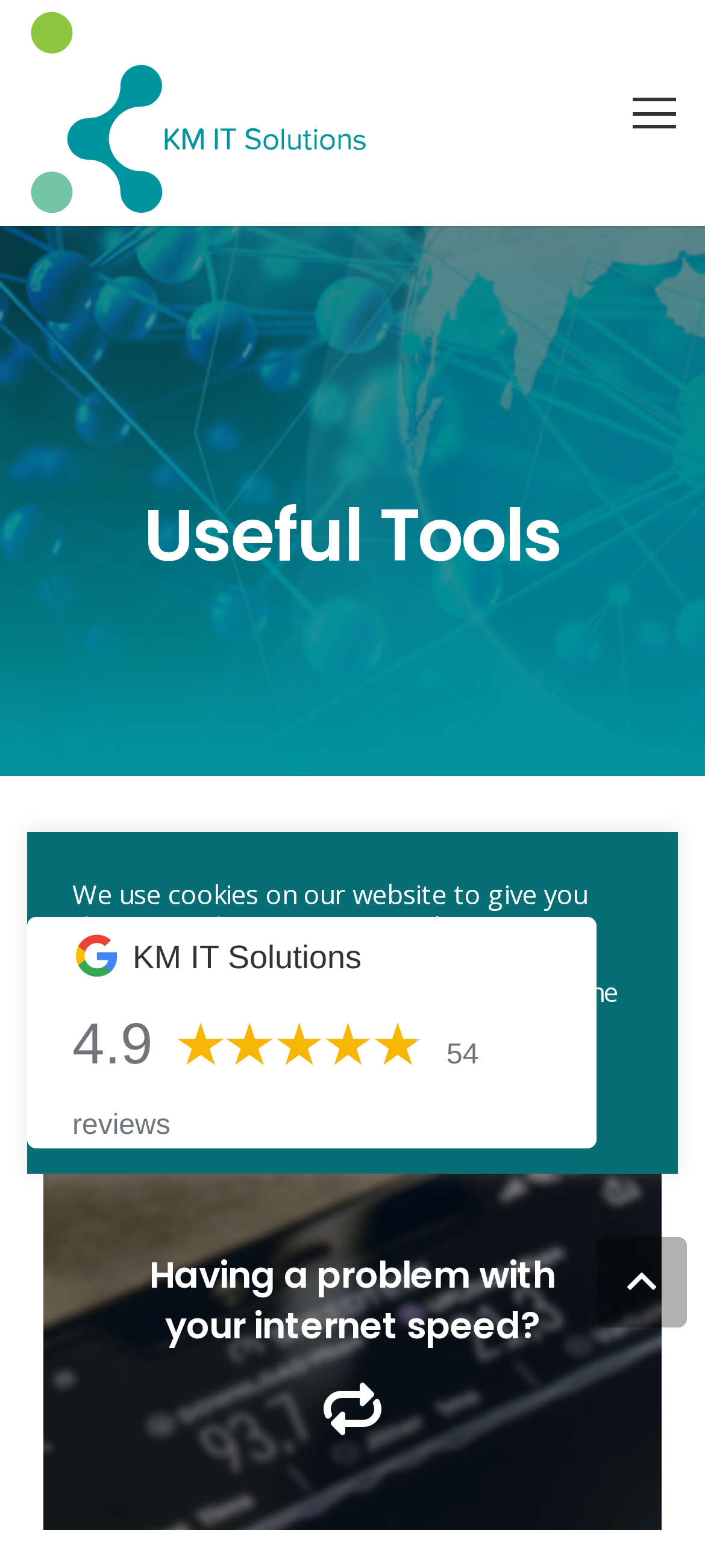What is the purpose of the 'CHECK SPEED' link?
Based on the screenshot, respond with a single word or phrase.

Check internet speed